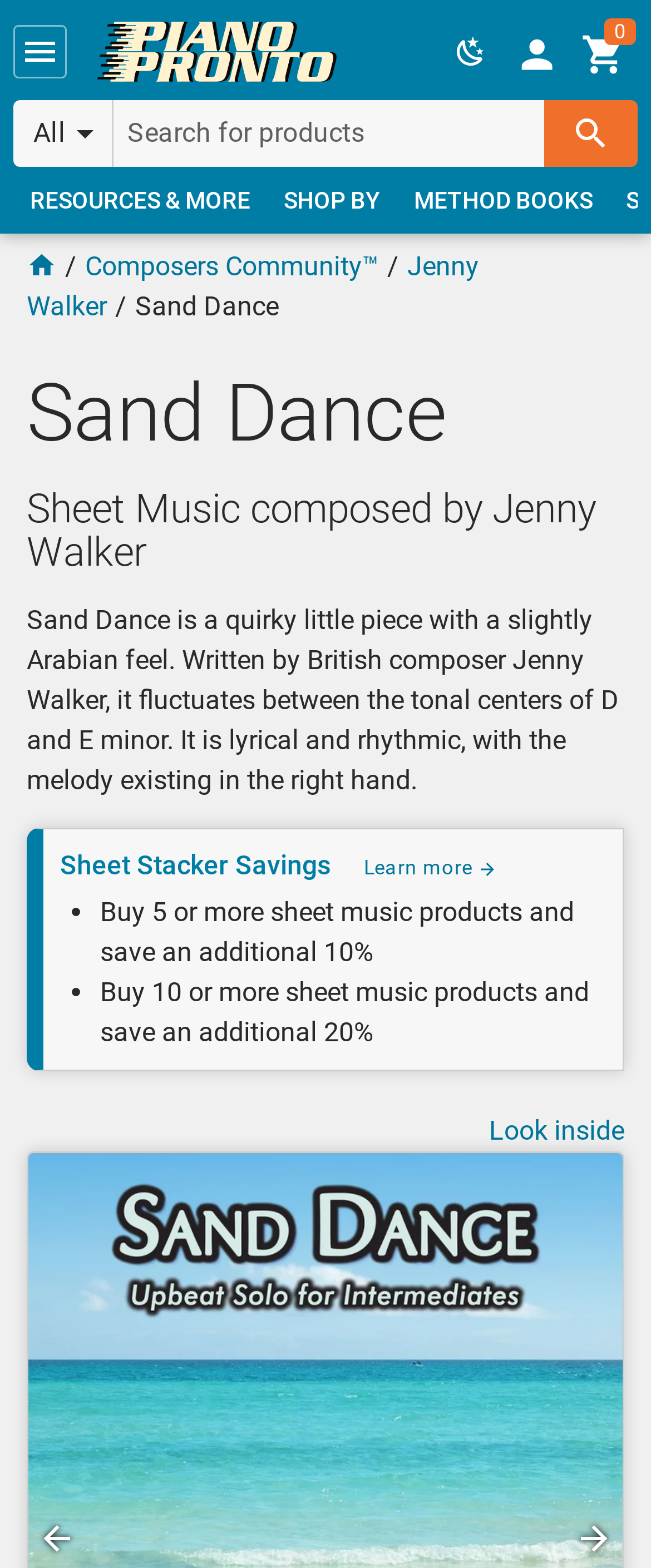Answer the question with a single word or phrase: 
What is the name of the composer?

Jenny Walker